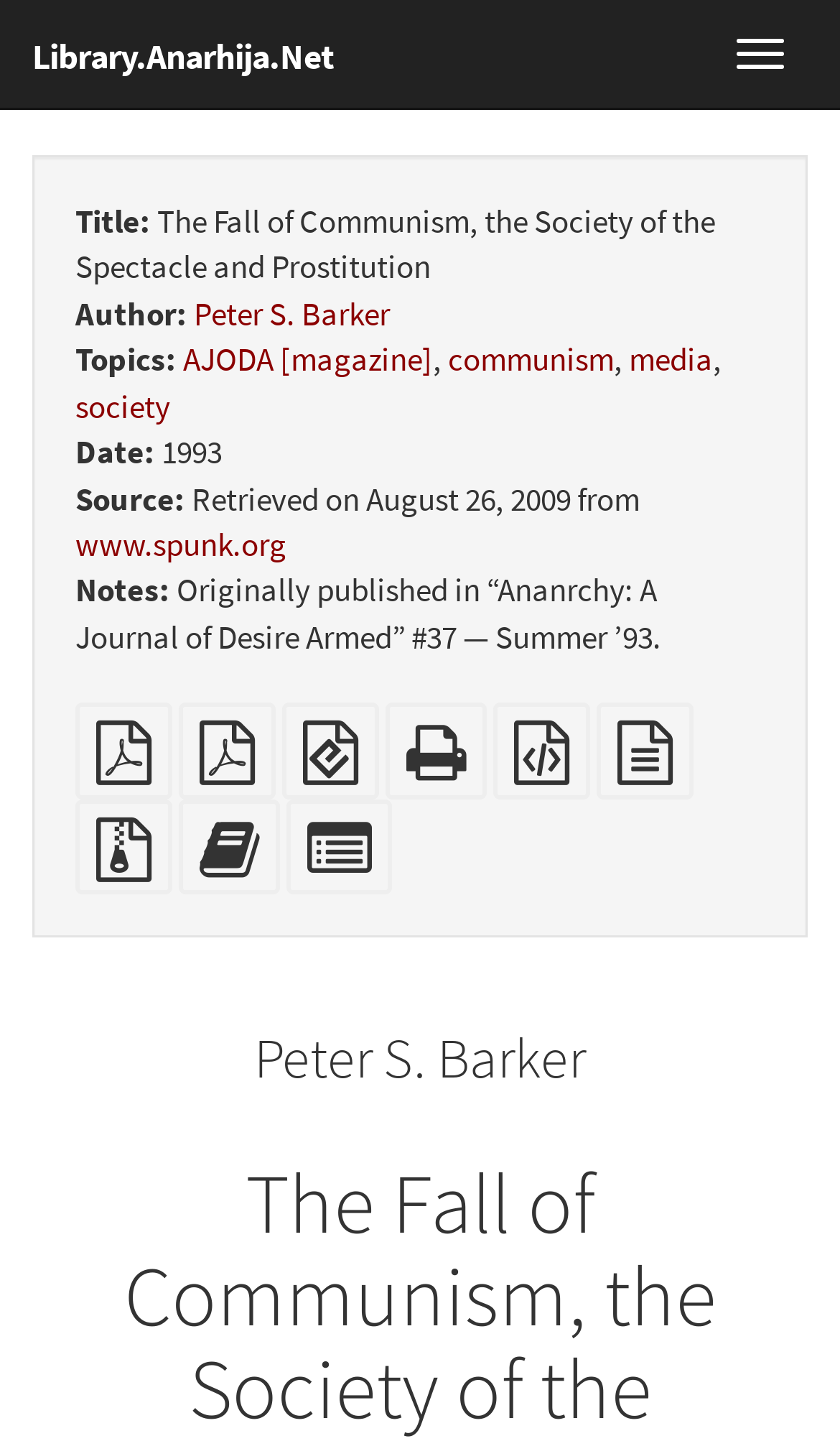Indicate the bounding box coordinates of the clickable region to achieve the following instruction: "Add this text to the bookbuilder."

[0.213, 0.583, 0.333, 0.611]